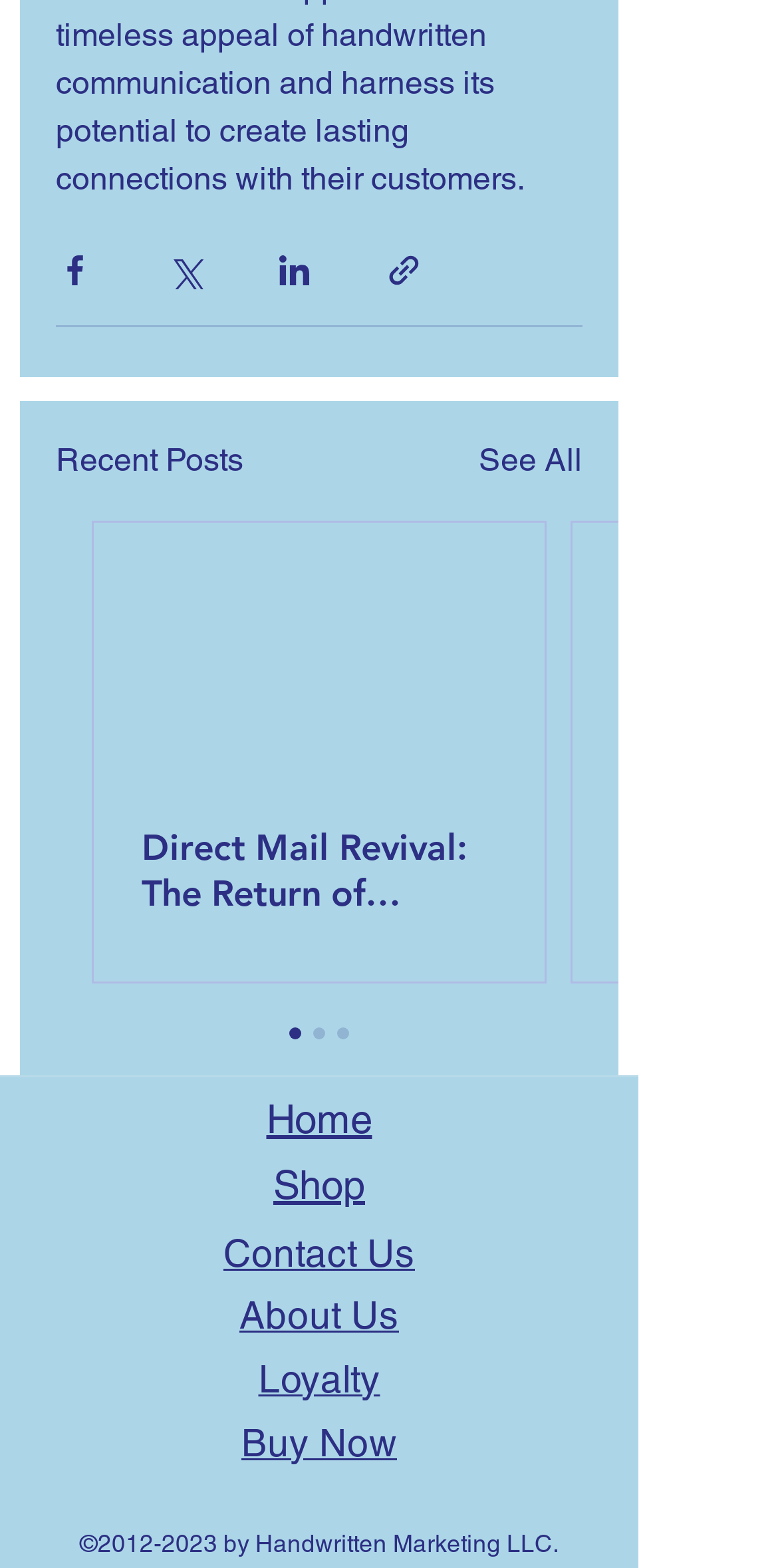Identify the bounding box coordinates of the specific part of the webpage to click to complete this instruction: "Share via Facebook".

[0.072, 0.16, 0.121, 0.184]